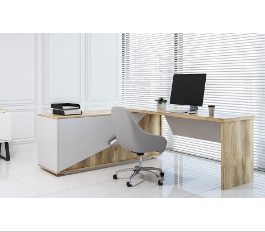By analyzing the image, answer the following question with a detailed response: What type of wood is used for the desk?

The caption states that the desk has a combination of 'light wood and white surfaces', implying that the wood used for the desk is of a light color or tone.